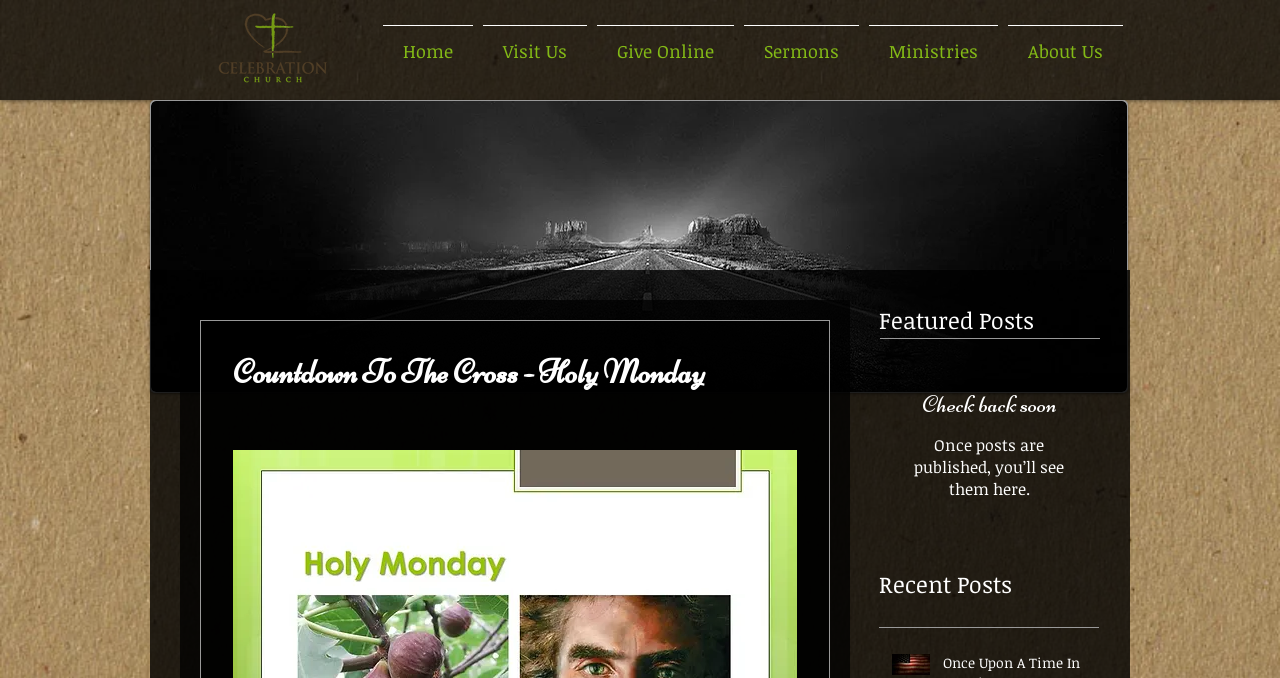Provide a thorough and detailed response to the question by examining the image: 
How many links are in the navigation menu?

I counted the number of link elements under the navigation element, which are 'Home', 'Visit Us', 'Give Online', 'Sermons', and 'Ministries', totaling 5 links.